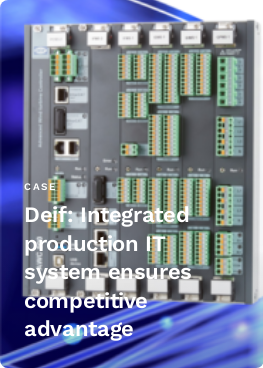Look at the image and give a detailed response to the following question: What is the benefit of advanced technology solutions?

The caption suggests that advanced technology solutions, such as the Deif system, can 'streamline production and improve data management', leading to increased efficiency and innovation in business operations. This implies that the adoption of such solutions can have a positive impact on a company's competitiveness and productivity.